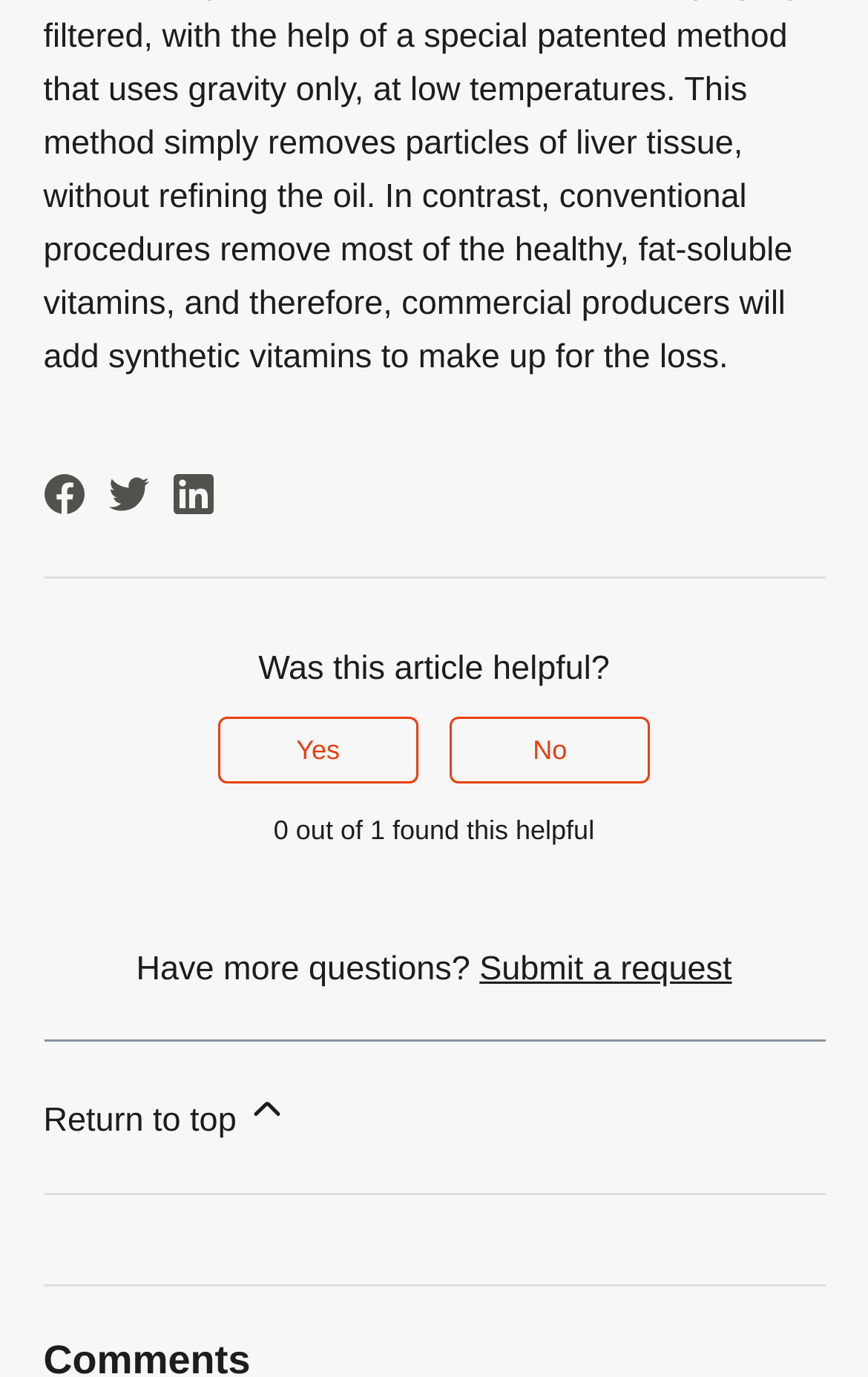Given the content of the image, can you provide a detailed answer to the question?
What is the purpose of the 'Was this article helpful?' section?

The 'Was this article helpful?' section contains two buttons, 'This article was helpful' and 'This article was not helpful', which suggests that its purpose is to collect user feedback on the helpfulness of the article.